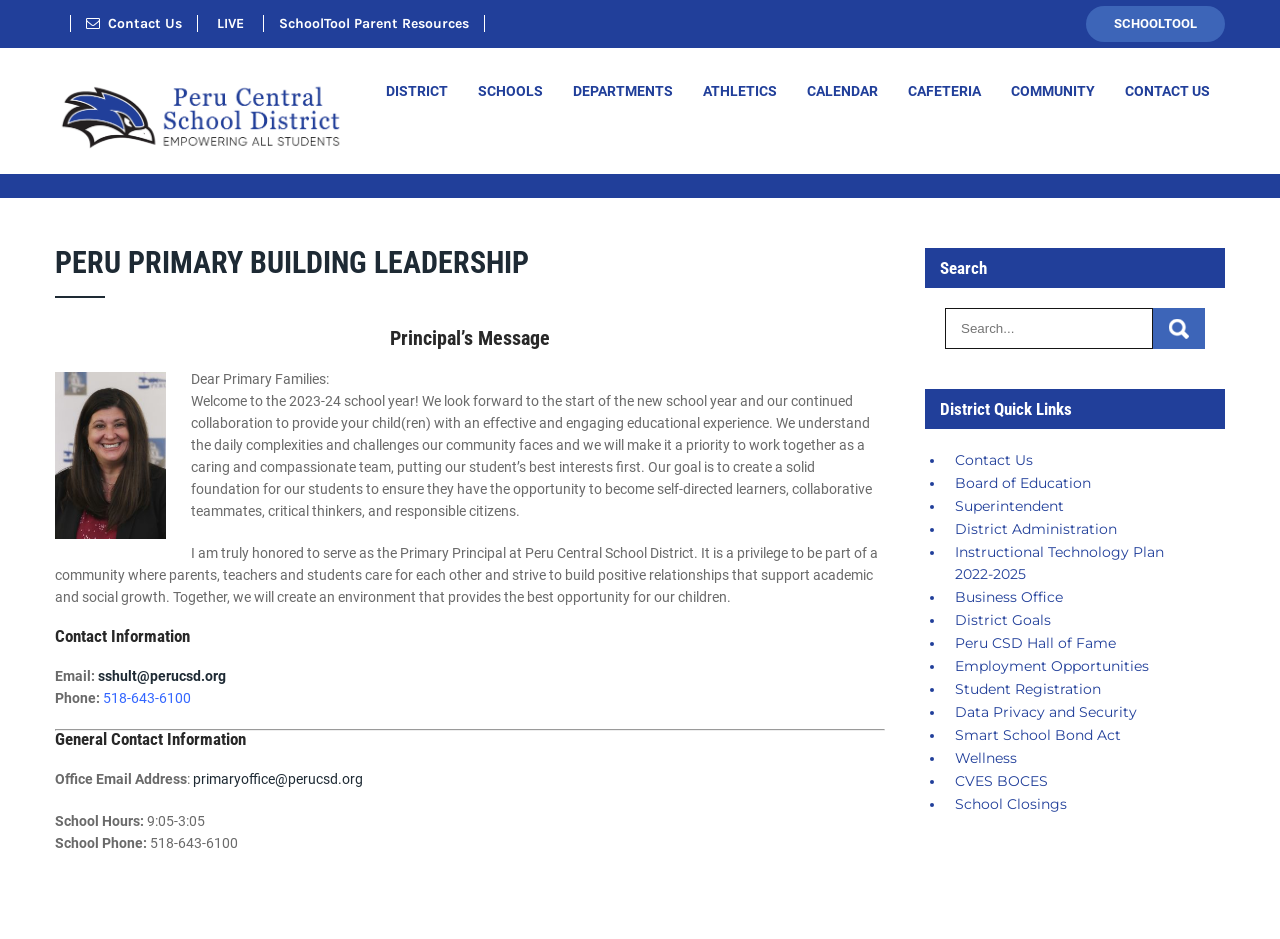Extract the heading text from the webpage.

PERU PRIMARY BUILDING LEADERSHIP